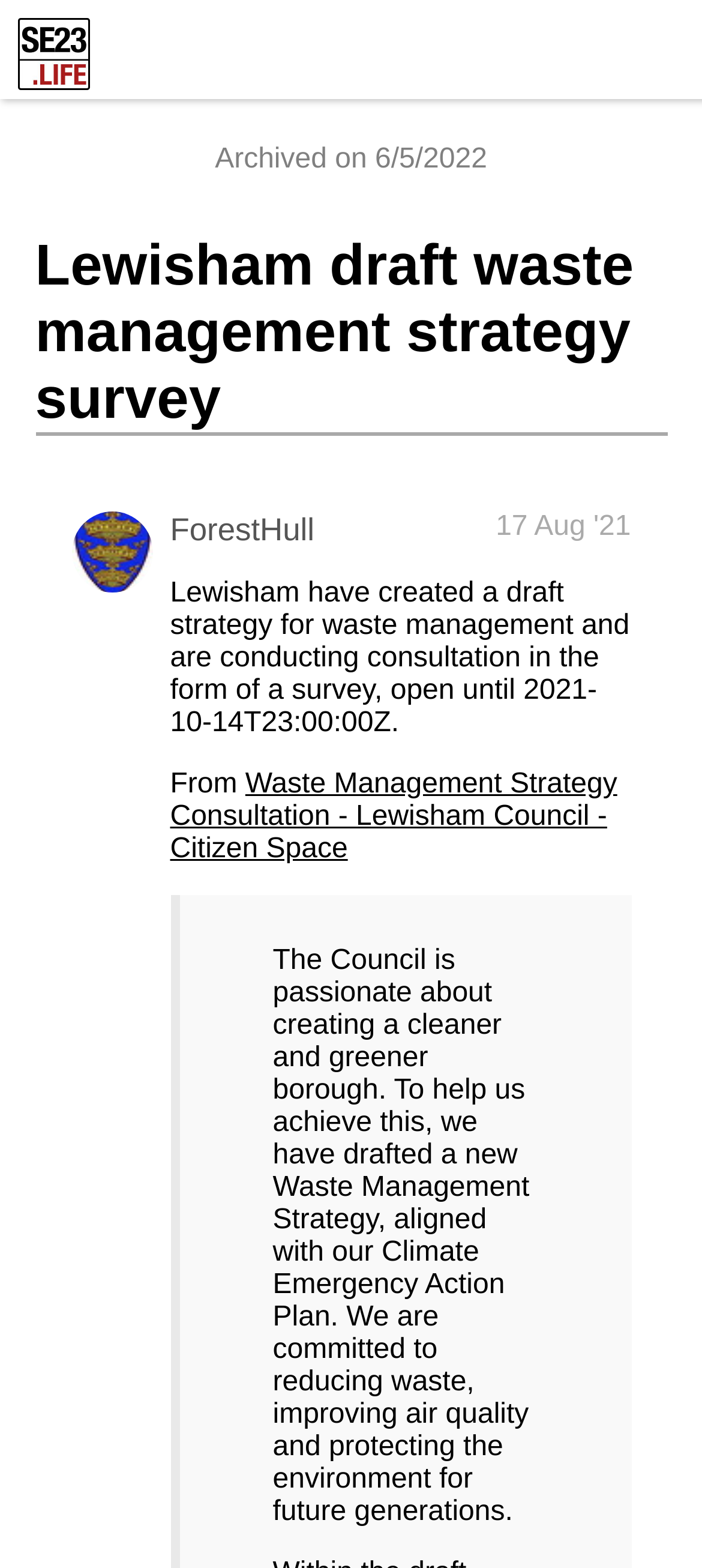Can you extract the primary headline text from the webpage?

Lewisham draft waste management strategy survey